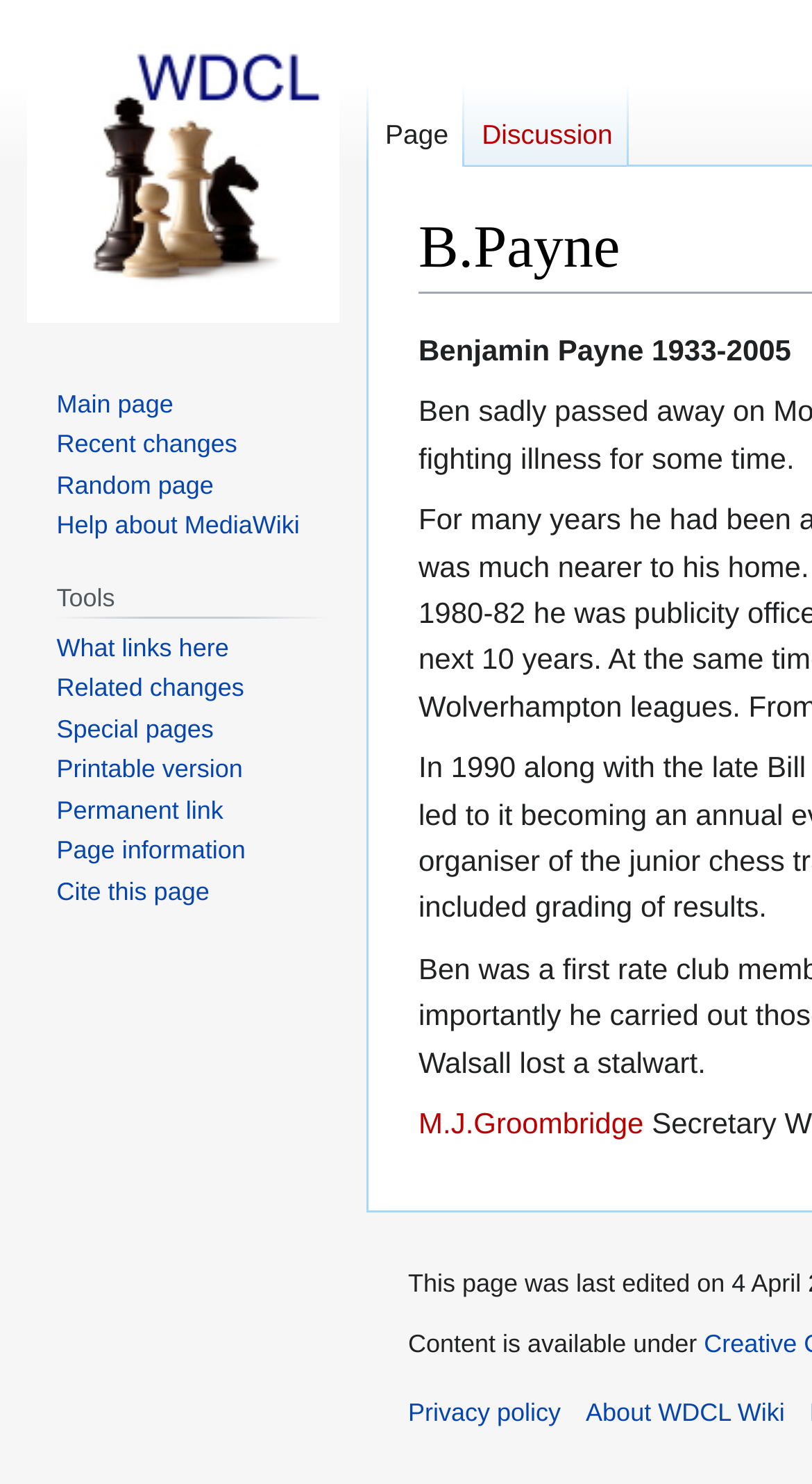Where is the 'Navigation' section located?
Using the image provided, answer with just one word or phrase.

Top-left corner